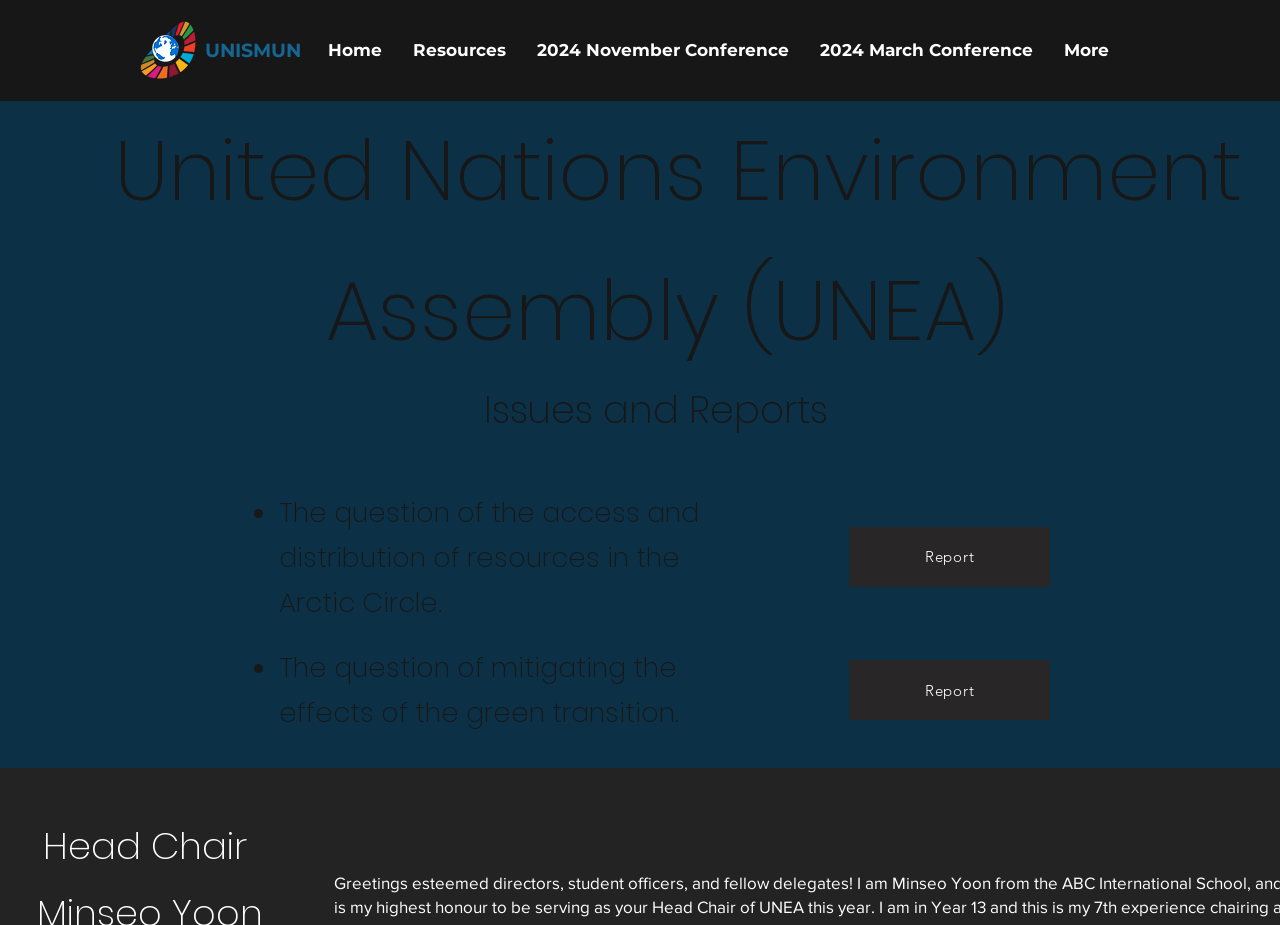Identify the bounding box of the UI element that matches this description: "Report".

[0.663, 0.714, 0.82, 0.779]